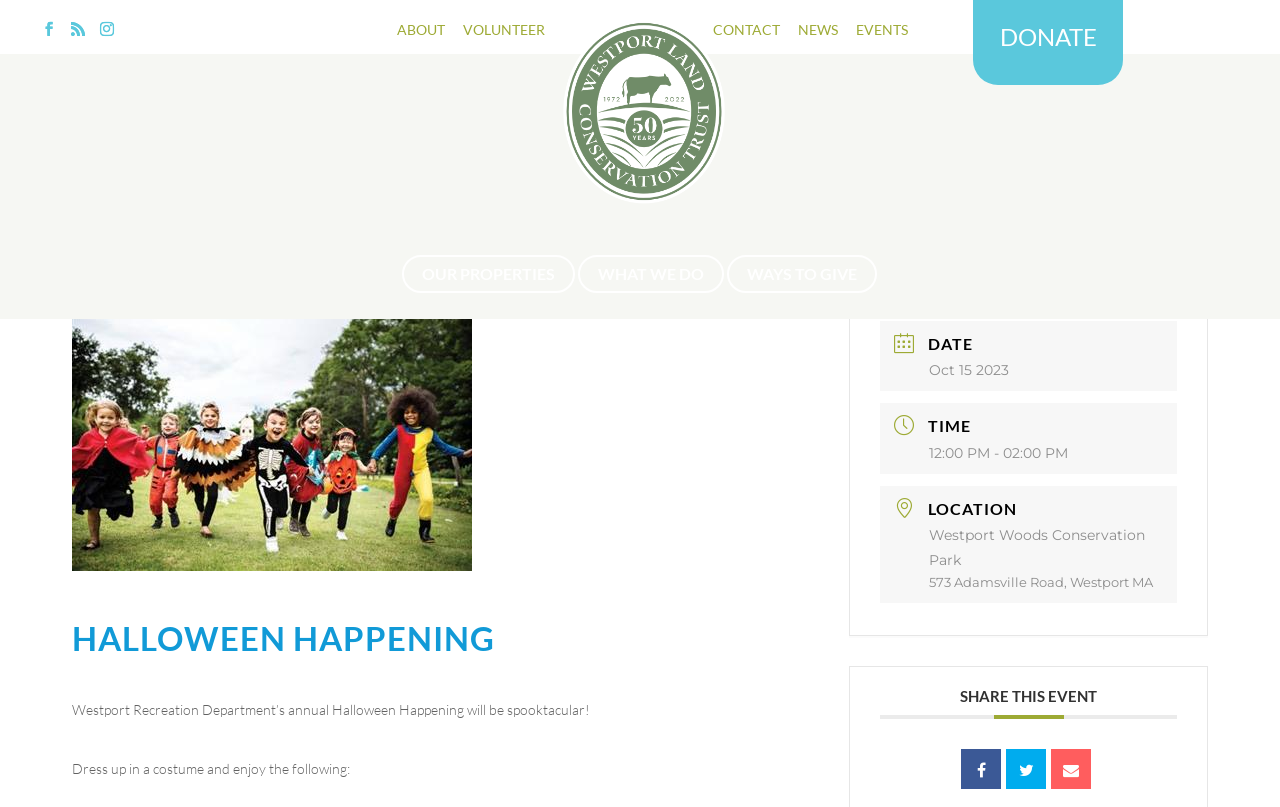What is the date of the event?
Based on the image, provide a one-word or brief-phrase response.

Oct 15 2023